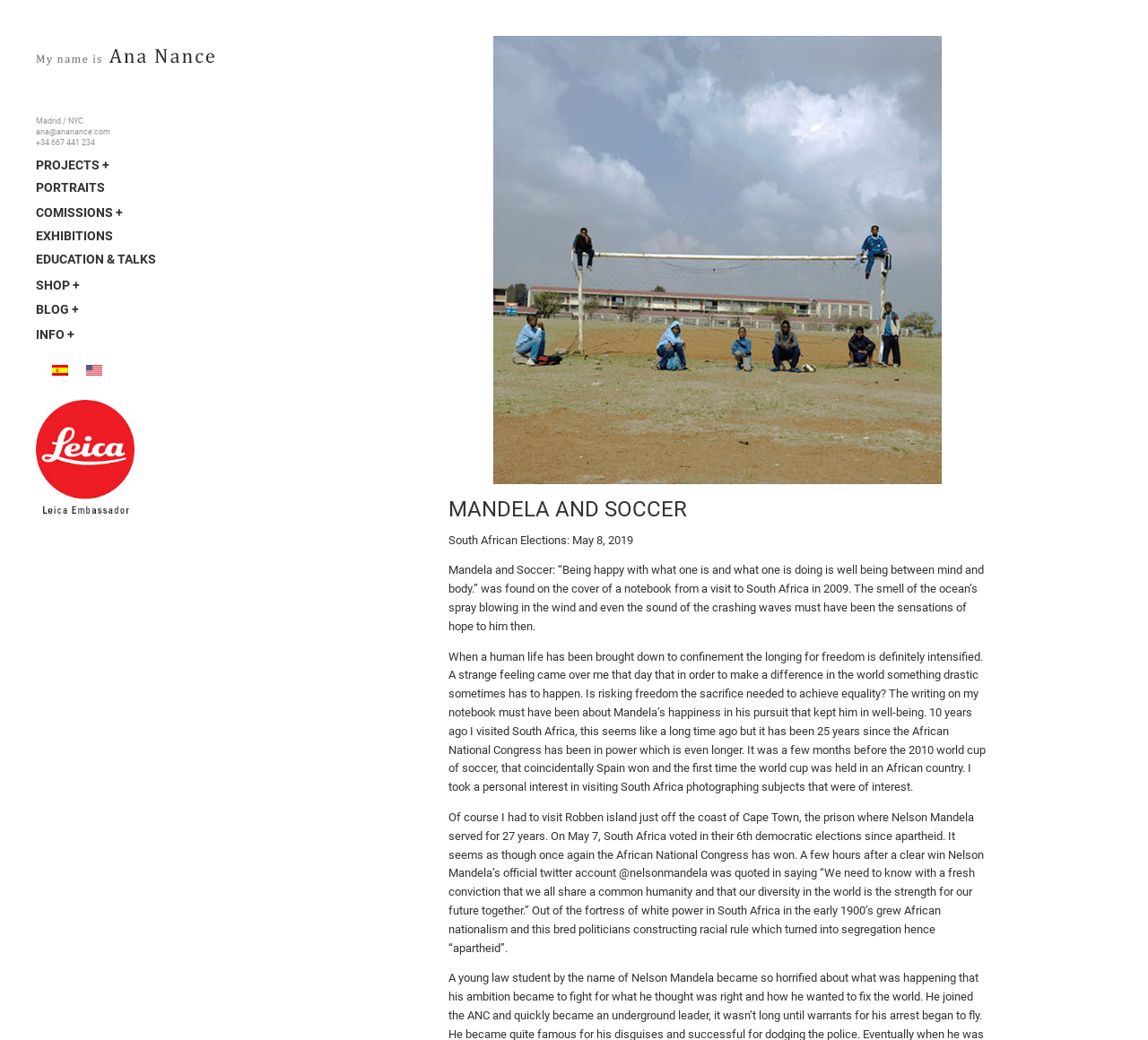Please give the bounding box coordinates of the area that should be clicked to fulfill the following instruction: "Click on 'Find Your Ladyboy Girlfriend Today'". The coordinates should be in the format of four float numbers from 0 to 1, i.e., [left, top, right, bottom].

None